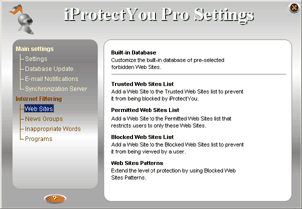Explain in detail what you see in the image.

The image displays the settings interface for the iProtectYou Pro application, focusing on internet filtering options specifically for managing web access. The interface is organized with a sidebar labeled "Internet Filtering," where users can navigate to various sections such as "Web Sites," "News Groups," and "Inappropriate Words." 

In the central area, there are specific categories outlined for web management. Users can add websites to trusted, permitted, or blocked lists to customize their internet experience and enhance safety measures. The "Web Sites Patterns" section is highlighted, suggesting options for more advanced filtering. The overall design combines functionality with user-friendly navigation, enabling effective parental control over children’s online activities.